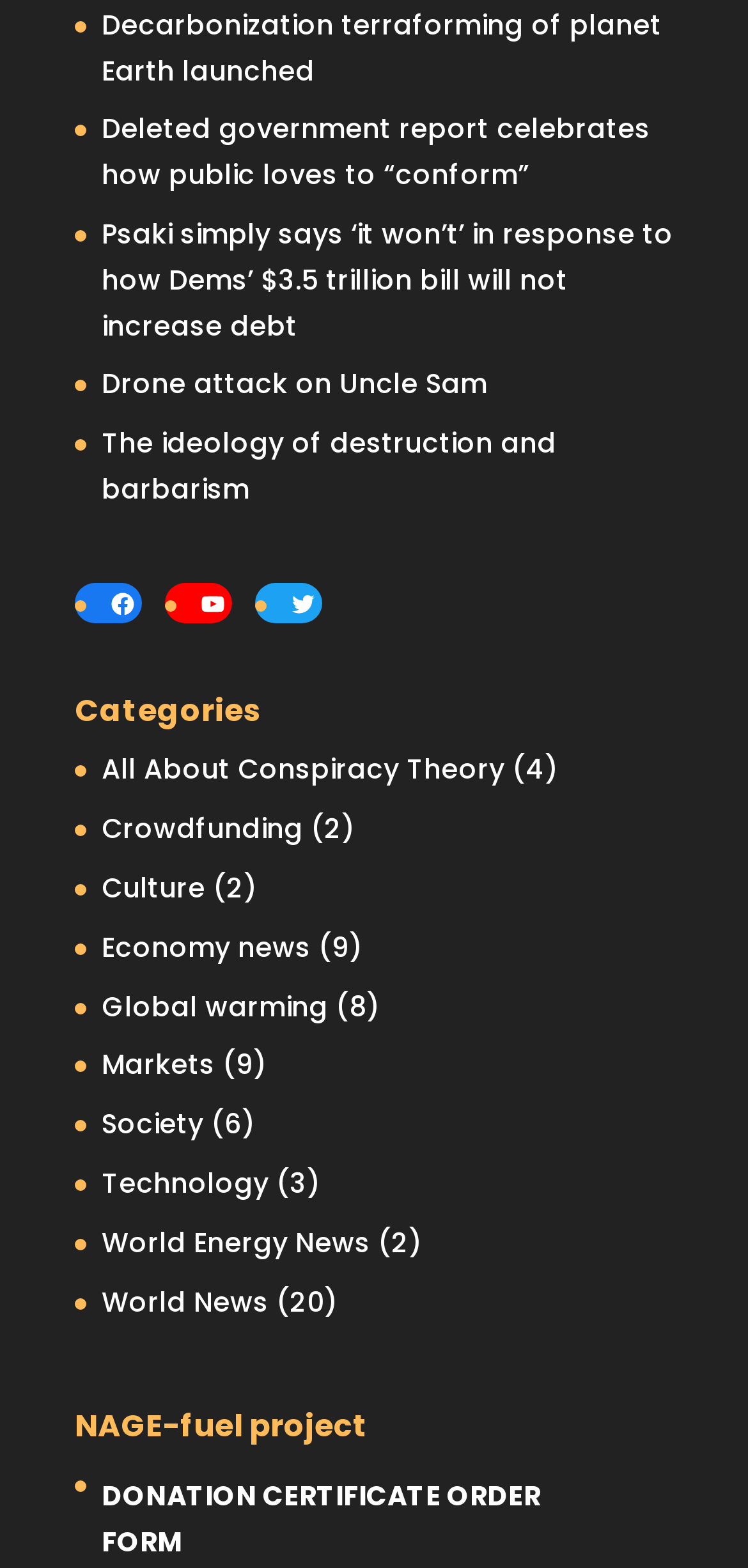How many social media links are present on the webpage?
From the image, respond with a single word or phrase.

3